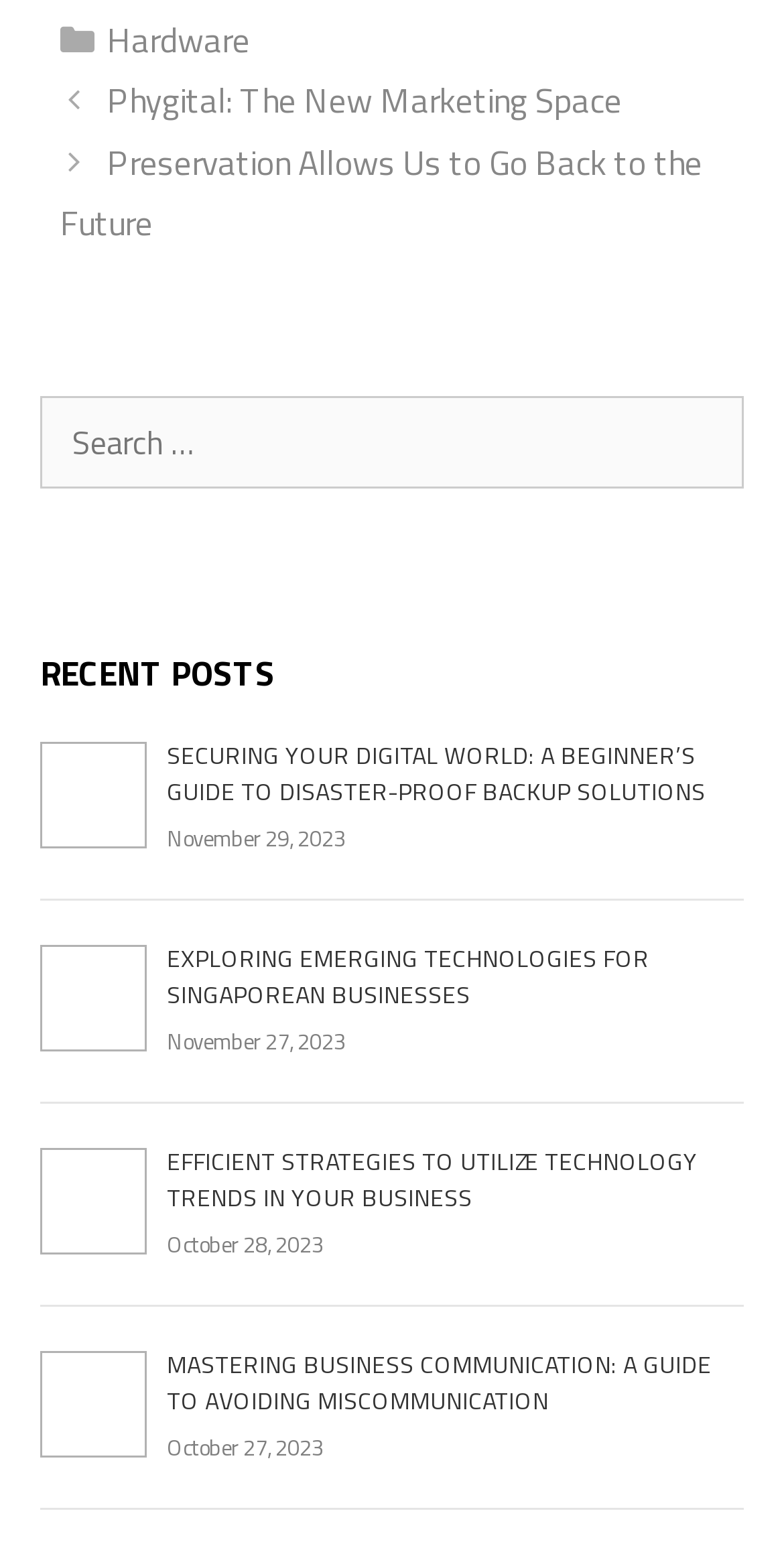Provide the bounding box for the UI element matching this description: "Terms of Use".

None